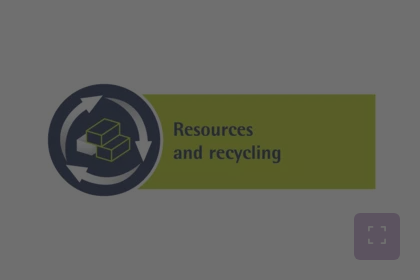Can you look at the image and give a comprehensive answer to the question:
What shape is used to symbolize reusable materials?

The caption states that the graphic artistically illustrates the importance of sustainable practices in the construction industry through a circular arrow design encompassing stylized block shapes, which symbolize materials that can be reused and recycled.